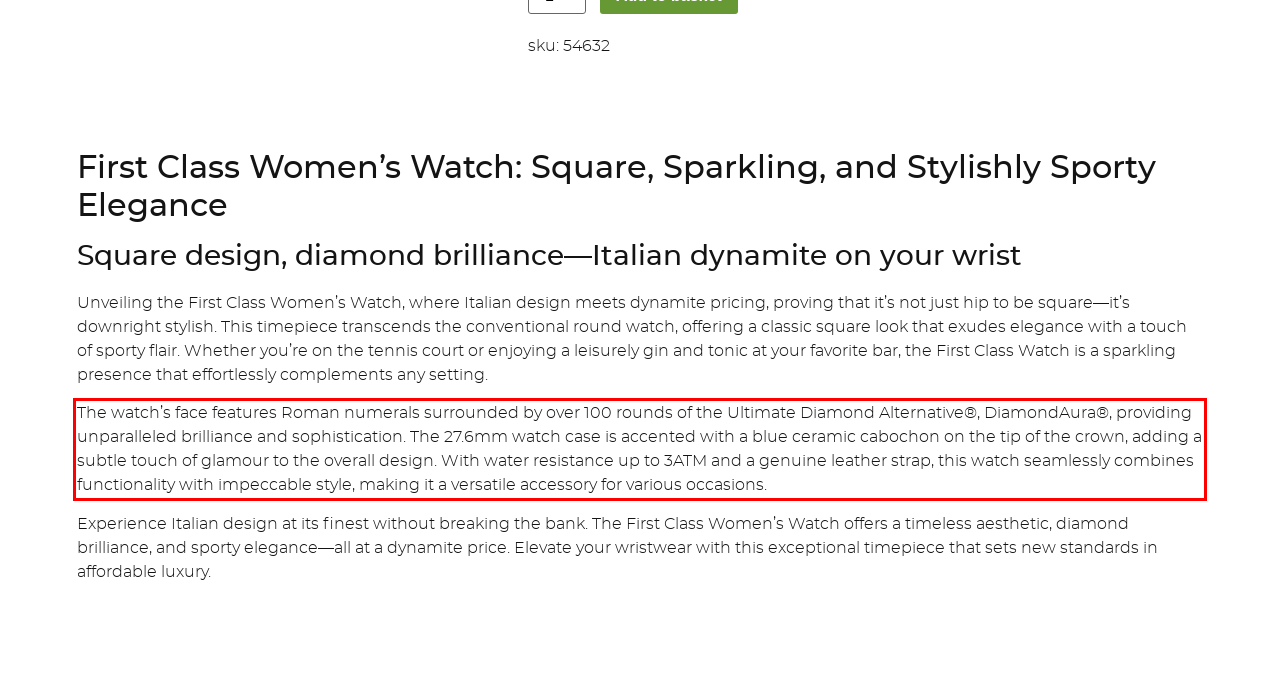You are given a screenshot with a red rectangle. Identify and extract the text within this red bounding box using OCR.

The watch’s face features Roman numerals surrounded by over 100 rounds of the Ultimate Diamond Alternative®, DiamondAura®, providing unparalleled brilliance and sophistication. The 27.6mm watch case is accented with a blue ceramic cabochon on the tip of the crown, adding a subtle touch of glamour to the overall design. With water resistance up to 3ATM and a genuine leather strap, this watch seamlessly combines functionality with impeccable style, making it a versatile accessory for various occasions.